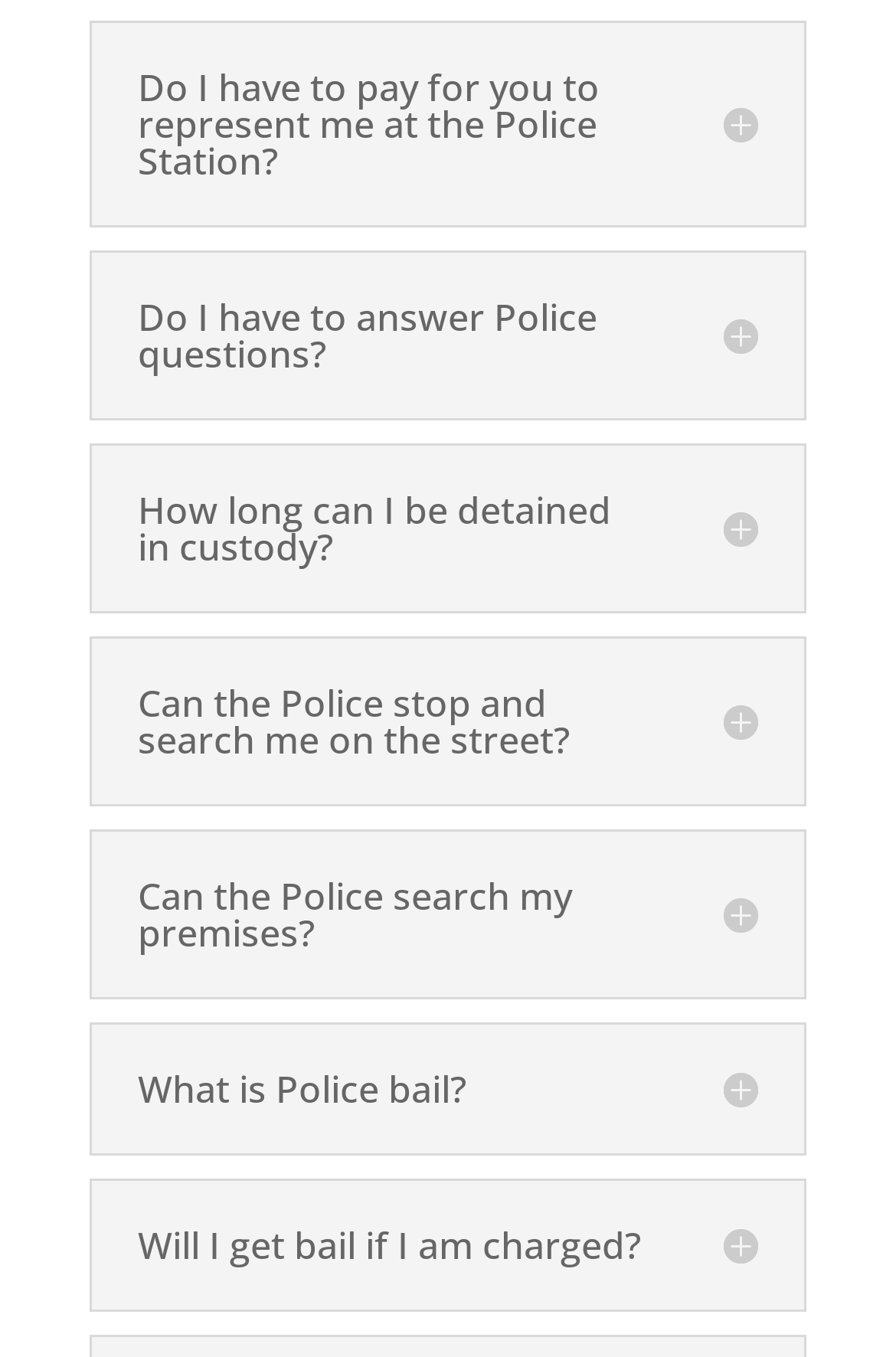Is the Police bail question at the top?
Make sure to answer the question with a detailed and comprehensive explanation.

The question about Police bail is controlled by the button with ID 495, which has a y1 coordinate of 0.789, indicating that it is not at the top of the webpage.